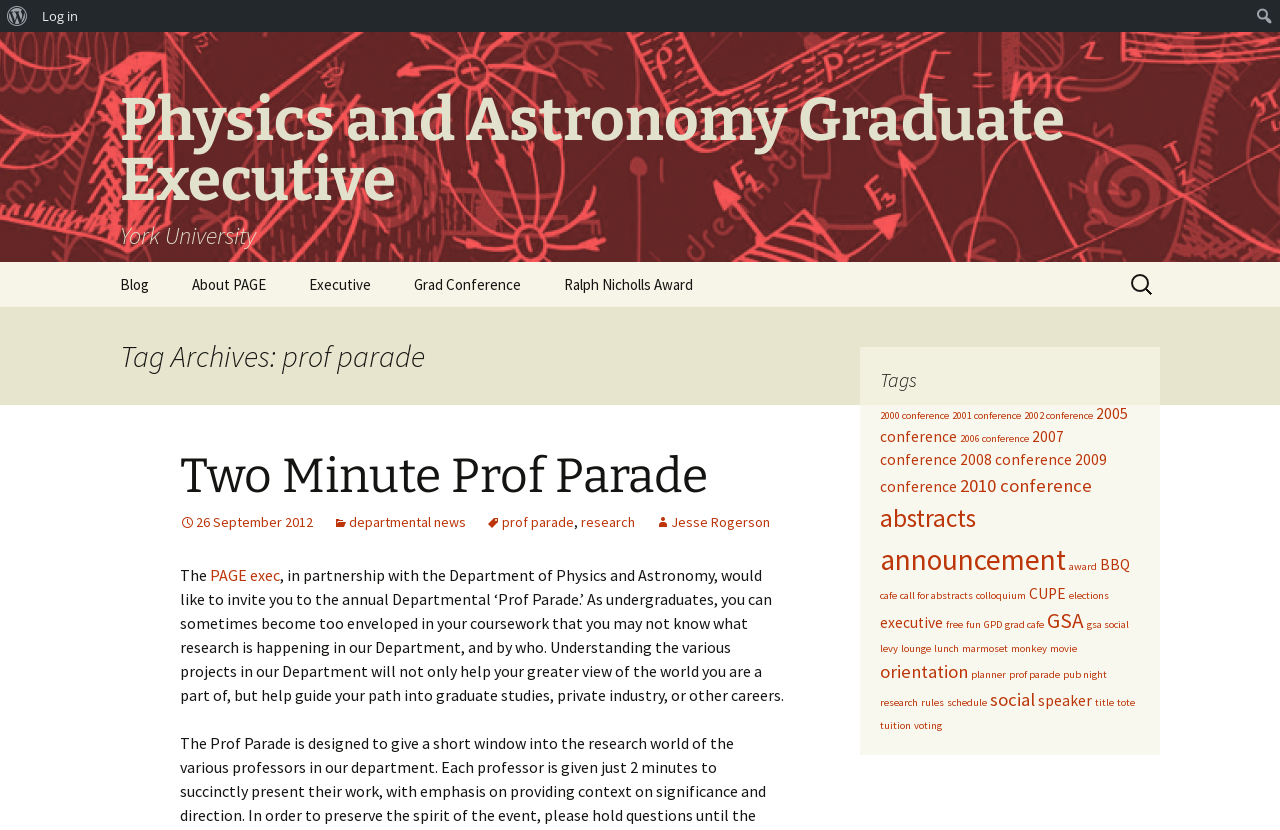What is the name of the award mentioned on this webpage?
Based on the screenshot, respond with a single word or phrase.

Ralph Nicholls Award